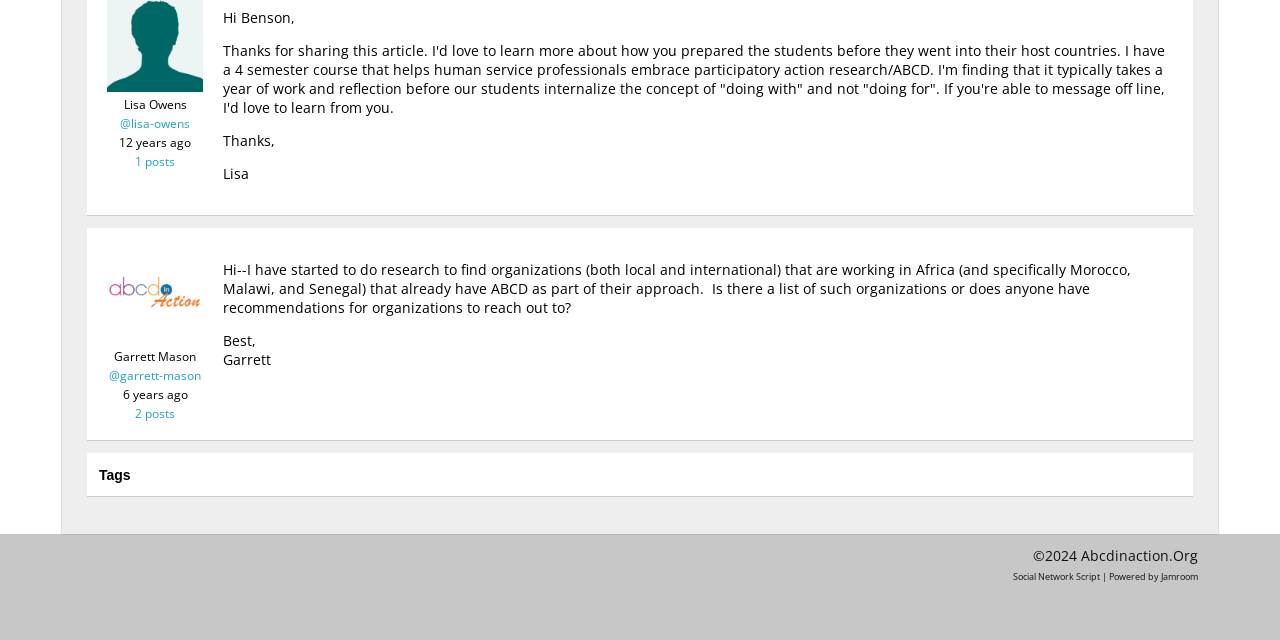Locate and provide the bounding box coordinates for the HTML element that matches this description: "1 posts".

[0.105, 0.239, 0.137, 0.266]